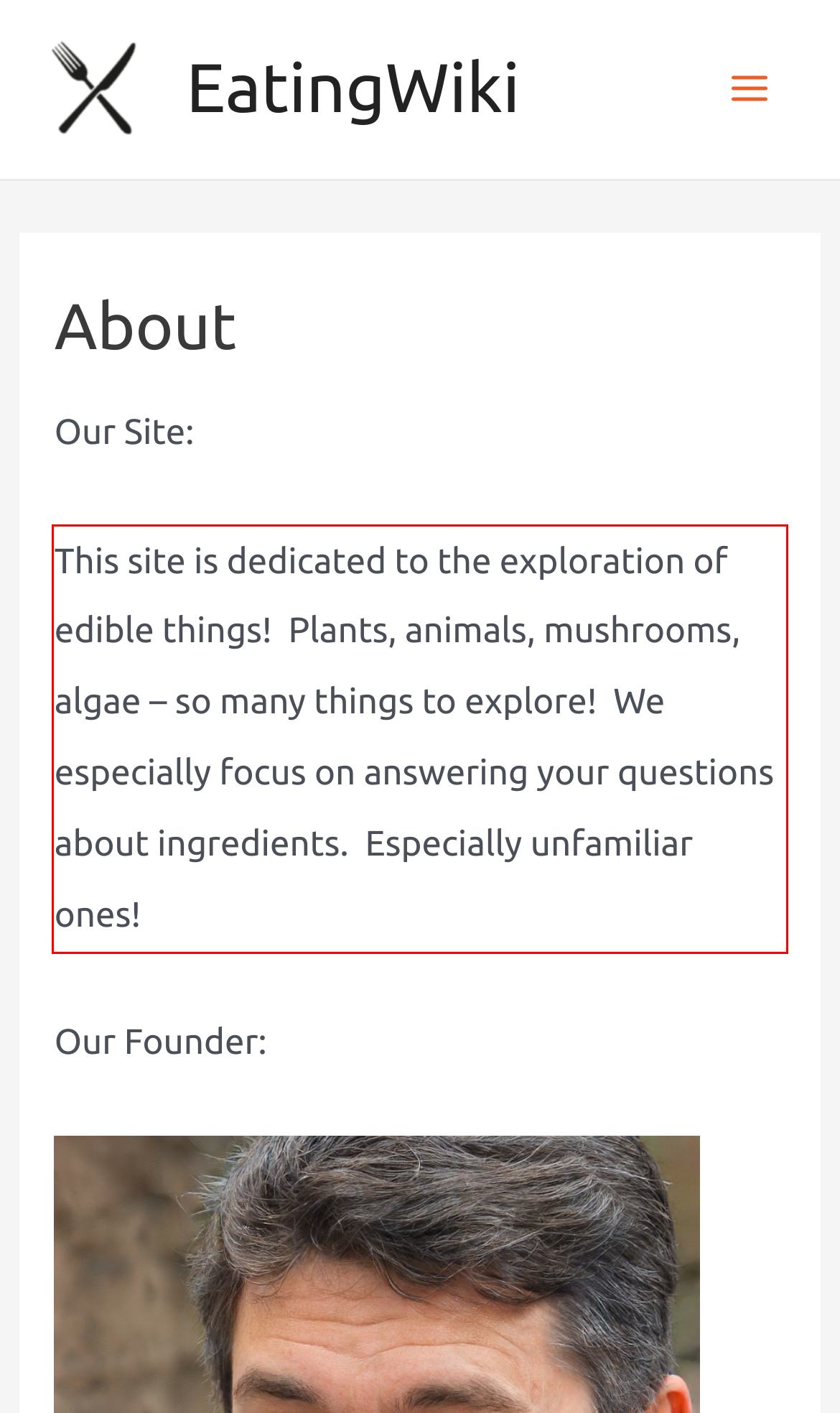Given a screenshot of a webpage, locate the red bounding box and extract the text it encloses.

This site is dedicated to the exploration of edible things! Plants, animals, mushrooms, algae – so many things to explore! We especially focus on answering your questions about ingredients. Especially unfamiliar ones!